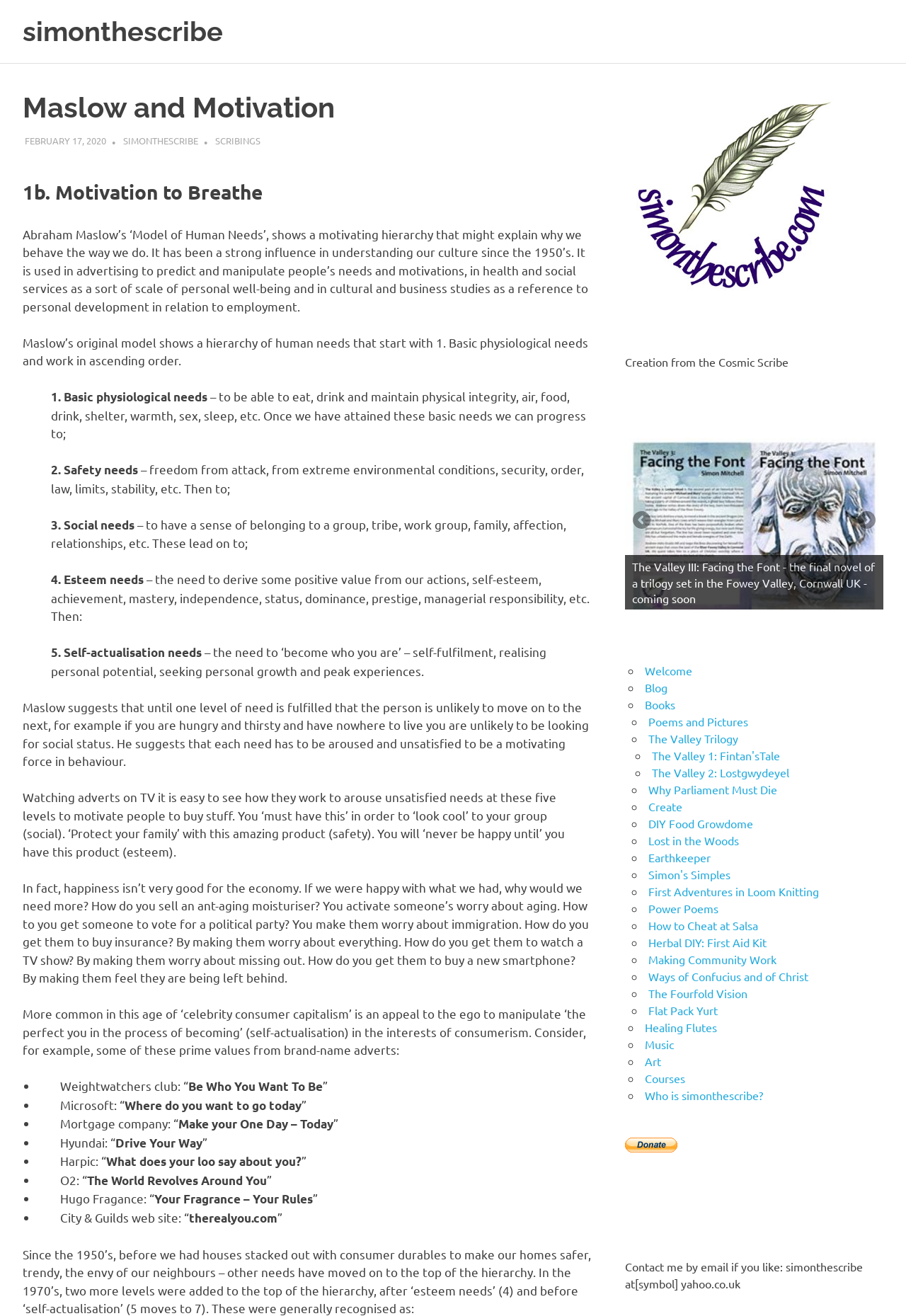How many book covers are displayed in the slideshow?
Please provide a single word or phrase based on the screenshot.

10